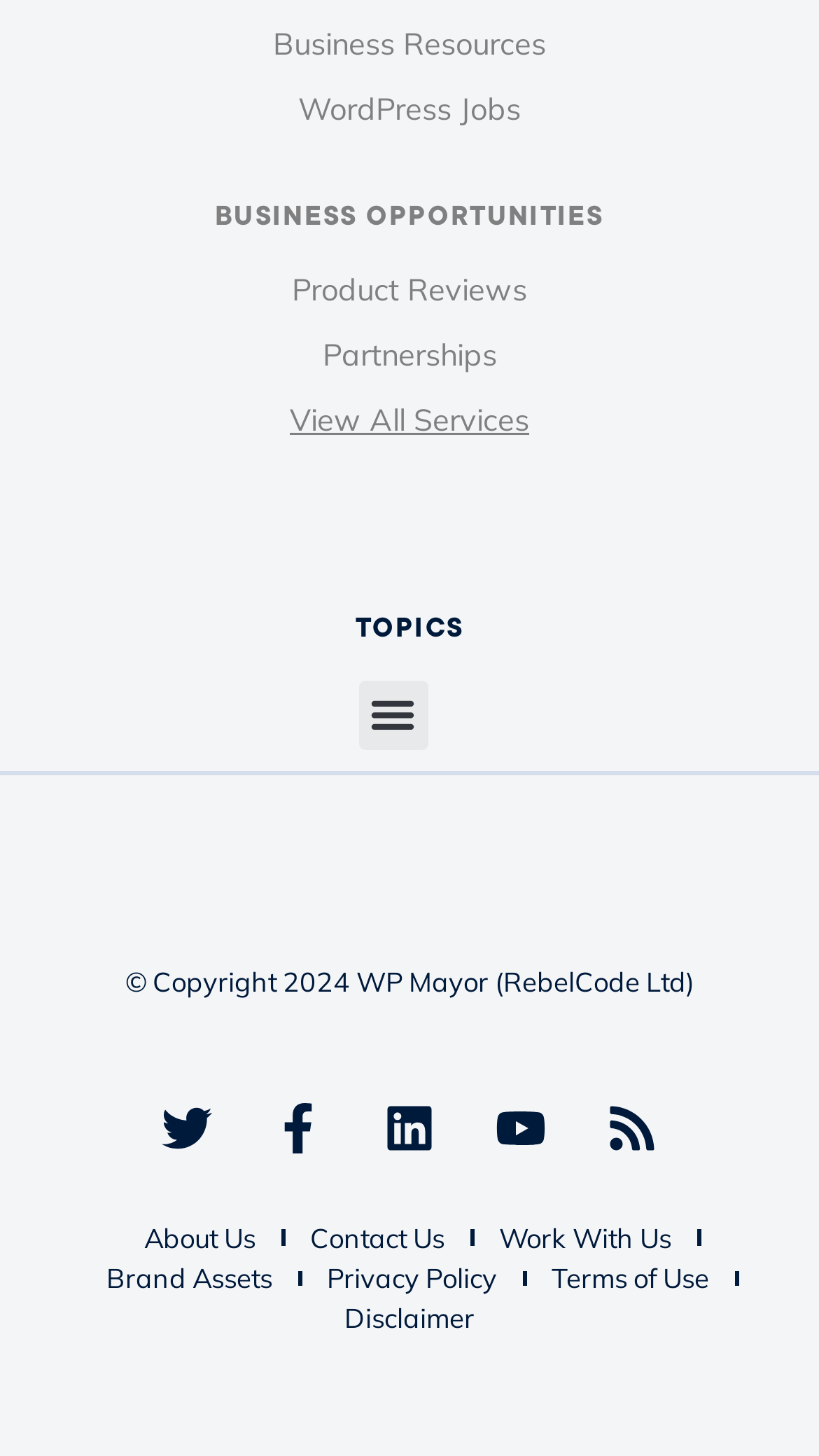Specify the bounding box coordinates (top-left x, top-left y, bottom-right x, bottom-right y) of the UI element in the screenshot that matches this description: Business Resources

[0.103, 0.015, 0.897, 0.044]